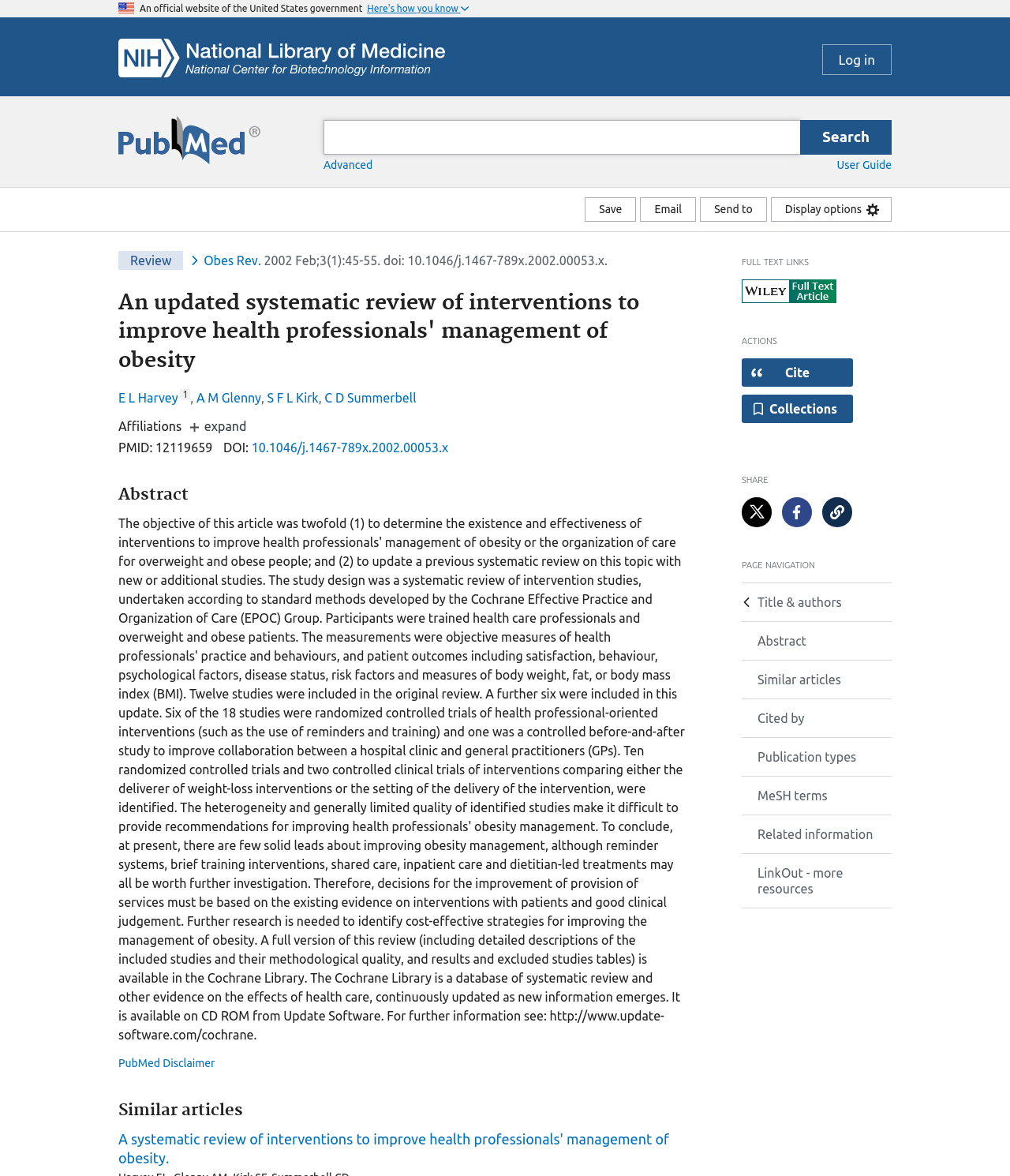Provide an in-depth description of the elements and layout of the webpage.

This webpage is an article from PubMed, a government website, with a title "An updated systematic review of interventions to improve health professionals' management of obesity". At the top, there is a U.S. flag icon and a button "Here's how you know" next to a text "An official website of the United States government". Below this, there is a search bar with a PubMed logo and a button "Search". 

On the top right, there are links to "Log in" and "NCBI Logo". Below the search bar, there are buttons to "Save", "Email", and "Send to" articles. Next to these buttons, there is a "Display options" button. 

The main content of the webpage is divided into sections. The first section has a heading "Full text links" with a link to a full text provider logo. The next section is "Actions" with buttons to "Cite", "Collections", and "Open dialog with citation text in different styles". 

The following section is "Share" with links to share the article on Twitter and Facebook, and a button to show the article permalink. Below this, there is a navigation section with links to different parts of the article, such as "Title & authors", "Abstract", "Similar articles", and more.

The main article content starts with a heading "An updated systematic review of interventions to improve health professionals' management of obesity" followed by the authors' names and affiliations. There is a button to expand the authors' list. The article also includes a PubMed ID and a DOI. 

Finally, there are sections for "Abstract" and "Similar articles" with links to related articles.